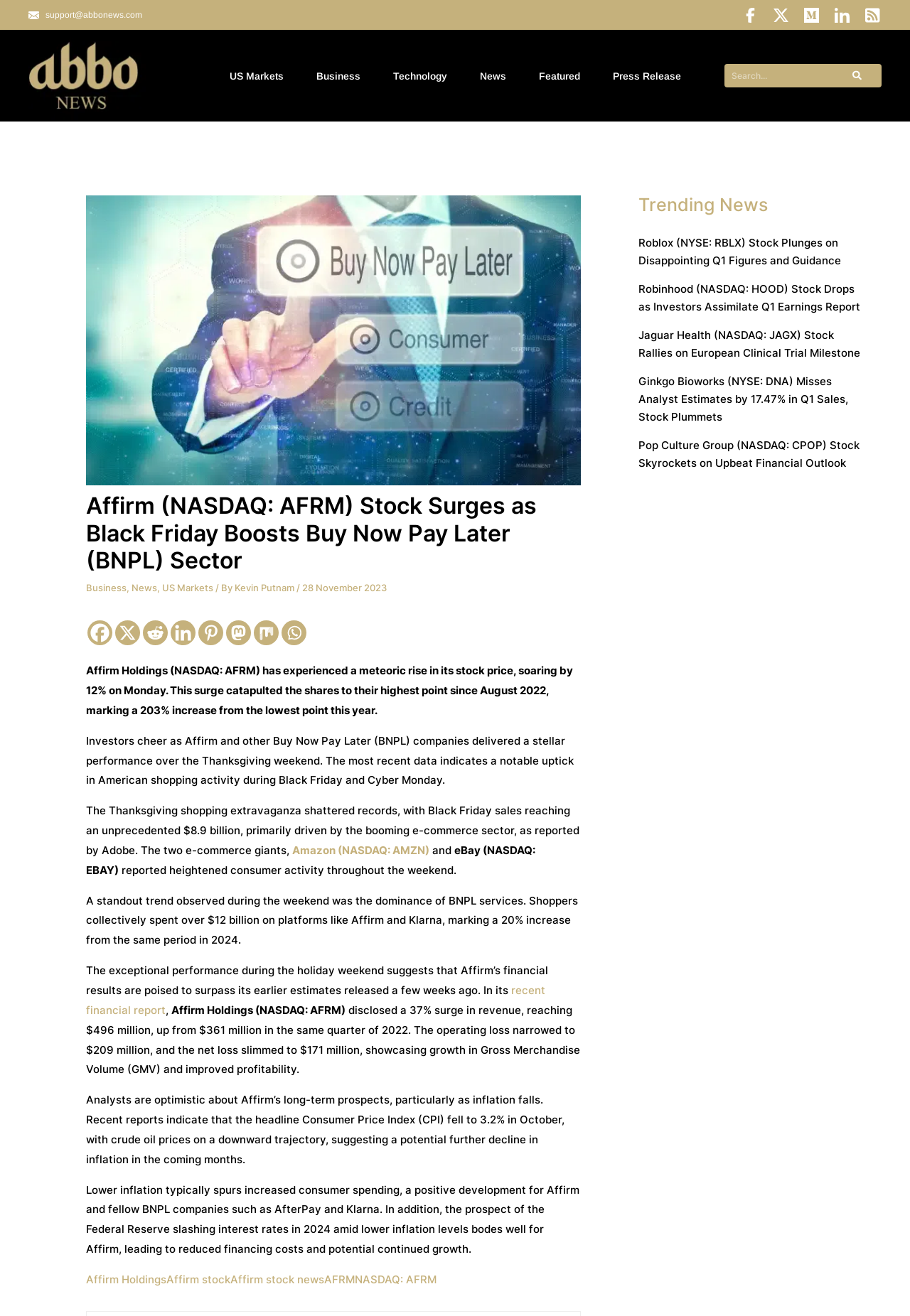Ascertain the bounding box coordinates for the UI element detailed here: "Affirm stock news". The coordinates should be provided as [left, top, right, bottom] with each value being a float between 0 and 1.

[0.253, 0.967, 0.356, 0.977]